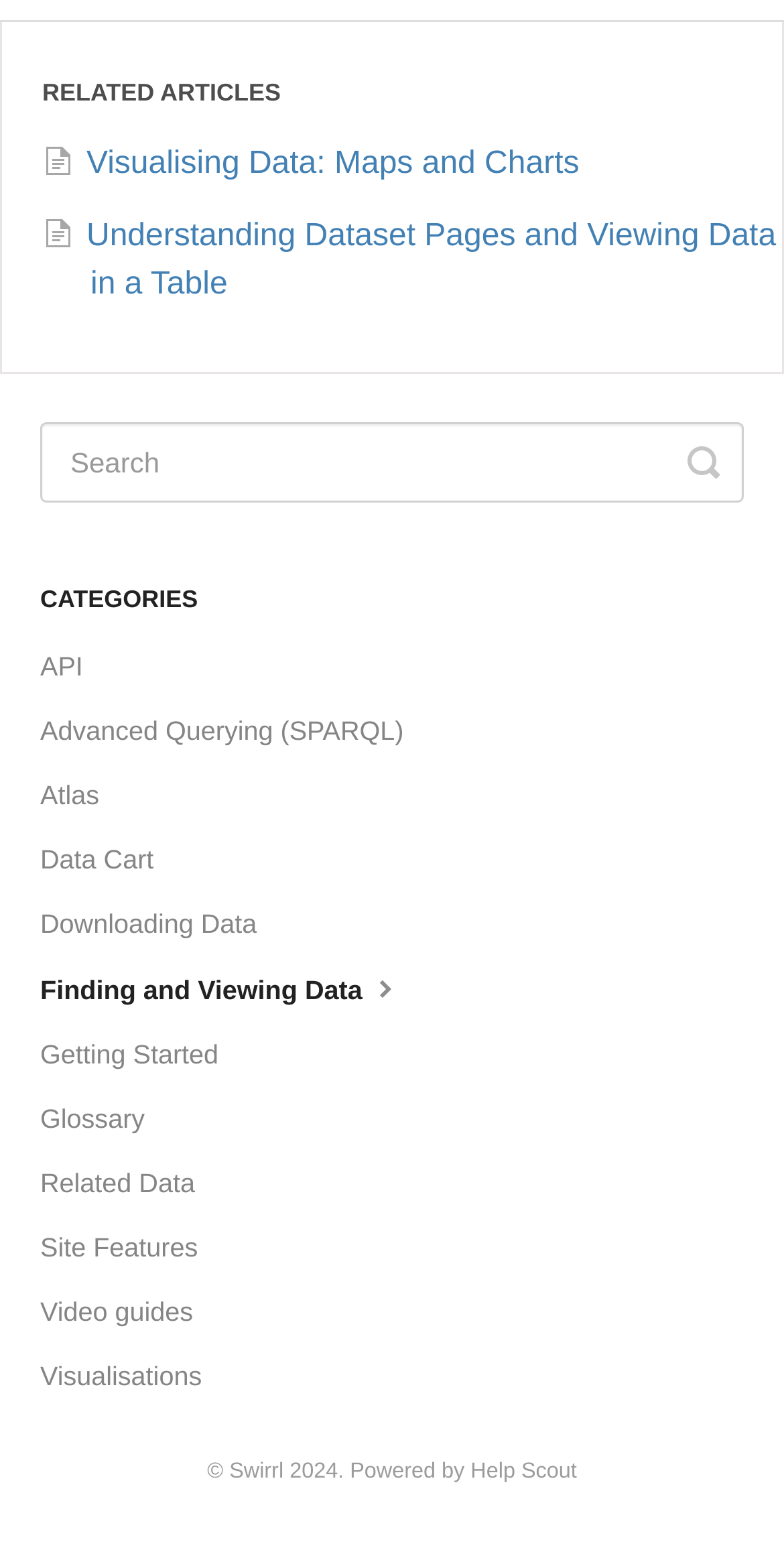What type of data can be viewed in a table? Refer to the image and provide a one-word or short phrase answer.

Dataset